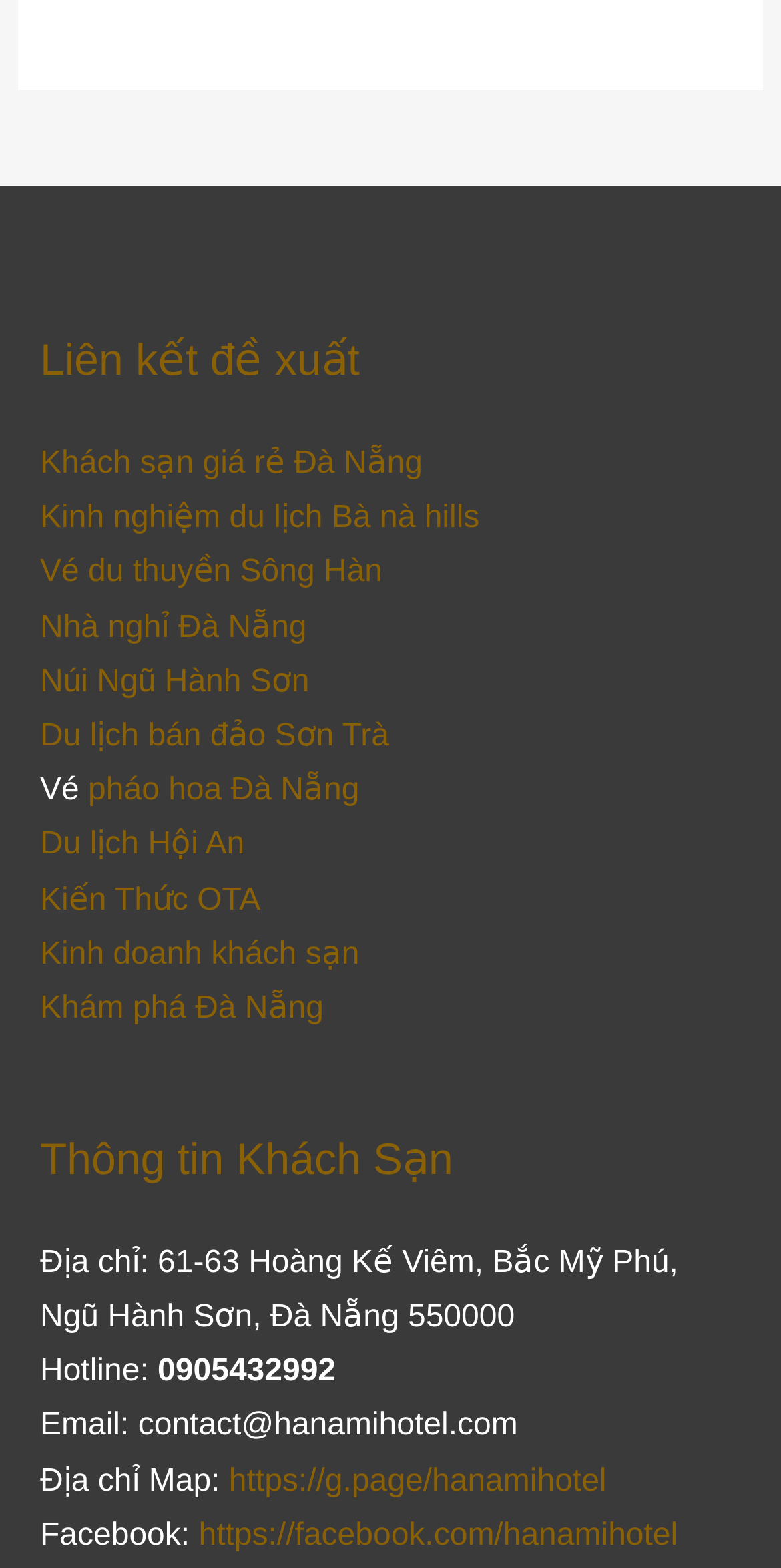Given the element description https://facebook.com/hanamihotel, identify the bounding box coordinates for the UI element on the webpage screenshot. The format should be (top-left x, top-left y, bottom-right x, bottom-right y), with values between 0 and 1.

[0.254, 0.968, 0.868, 0.99]